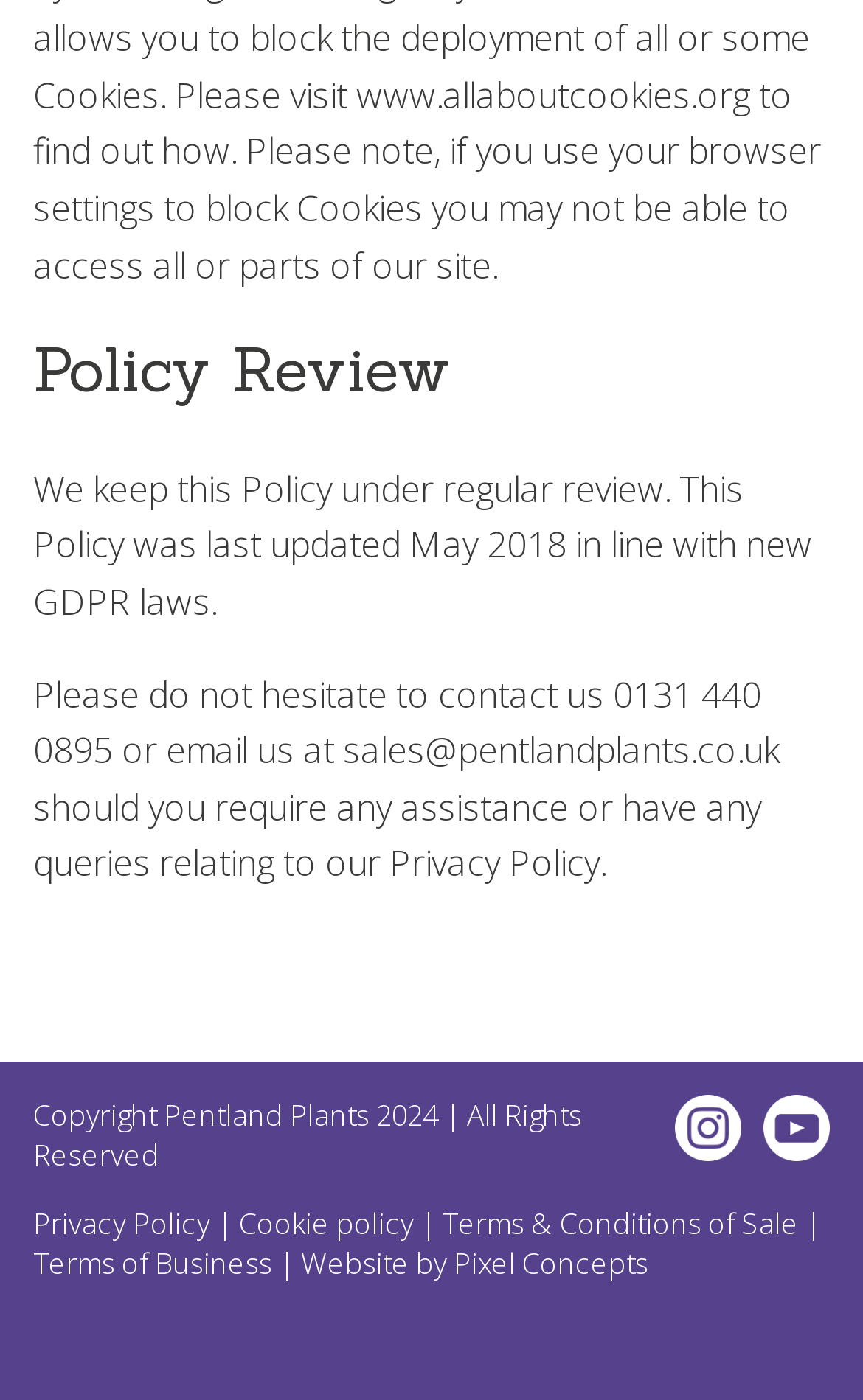What is the name of the company that developed the website?
Based on the image, answer the question with as much detail as possible.

The answer can be found in the link element 'Pixel Concepts' which is a child of the StaticText element '| Website by' and indicates the name of the company that developed the website.